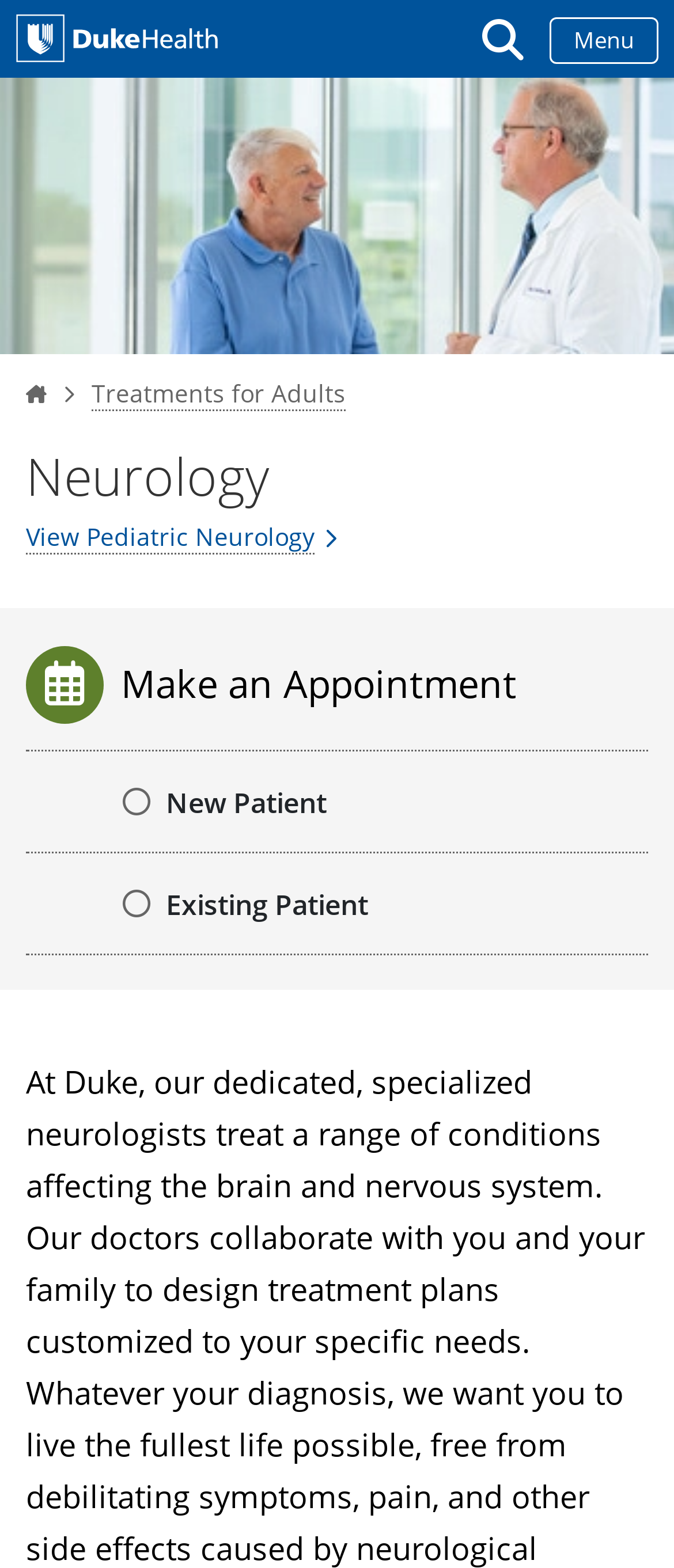Using the description "aria-label="Dukehealth home page"", locate and provide the bounding box of the UI element.

[0.0, 0.0, 0.25, 0.05]